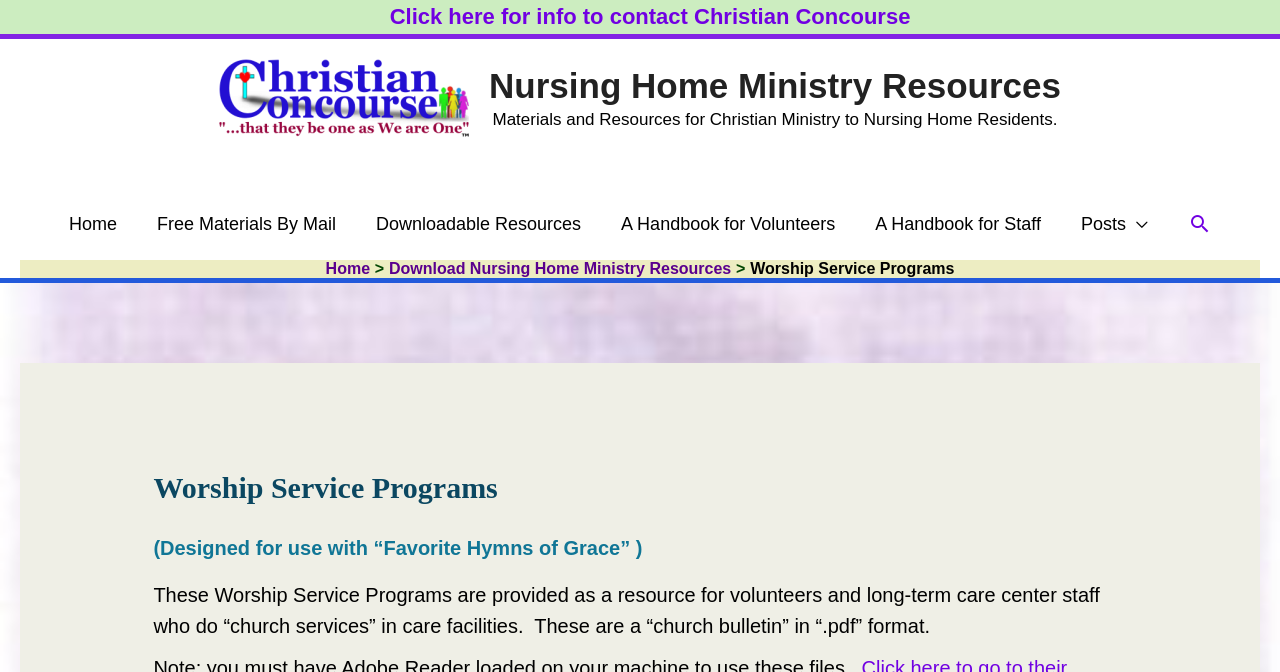Identify the bounding box coordinates of the part that should be clicked to carry out this instruction: "Visit Nursing Home Ministry Resources".

[0.171, 0.127, 0.366, 0.16]